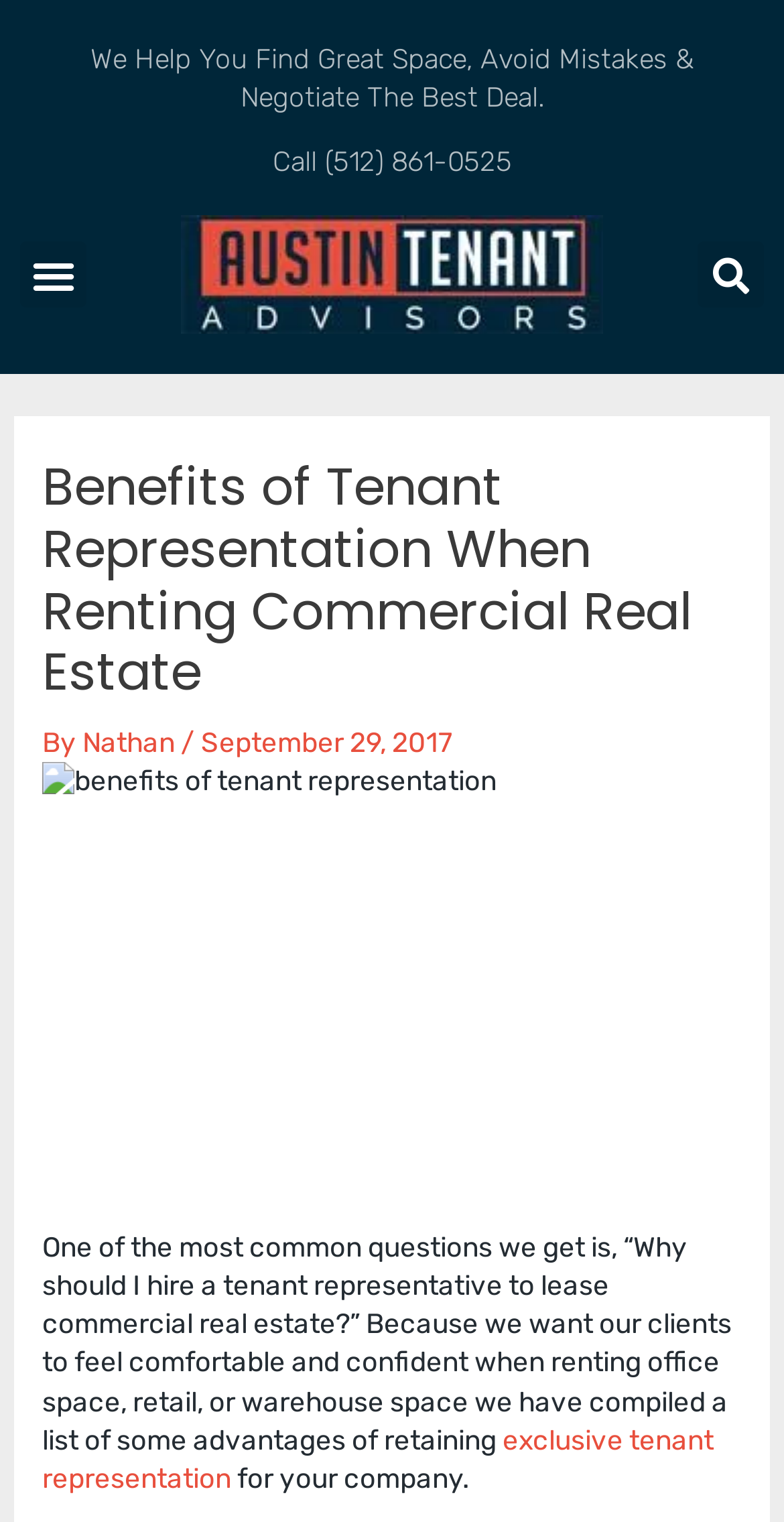Give an extensive and precise description of the webpage.

The webpage is about the benefits of hiring a tenant representative when leasing commercial real estate. At the top, there is a heading that reads "Benefits of Tenant Representation When Renting Commercial Real Estate" followed by the author's name, "Nathan", and the date "September 29, 2017". Below this heading, there is a large image related to the benefits of tenant representation.

On the top-left corner, there is a button labeled "Menu Toggle" and a link to "Austin Tenant Advisors Office Space Rental Agency" with an accompanying image. On the top-right corner, there is a search bar with a "Search" button.

In the main content area, there is a brief introduction to the benefits of hiring a tenant representative, followed by a link to "exclusive tenant representation". The text explains that the company wants its clients to feel comfortable and confident when renting office space, retail, or warehouse space, and has compiled a list of advantages of retaining a tenant representative.

At the top-center of the page, there is a static text that reads "We Help You Find Great Space, Avoid Mistakes & Negotiate The Best Deal." Below this, there is a link to call the company at (512) 861-0525.